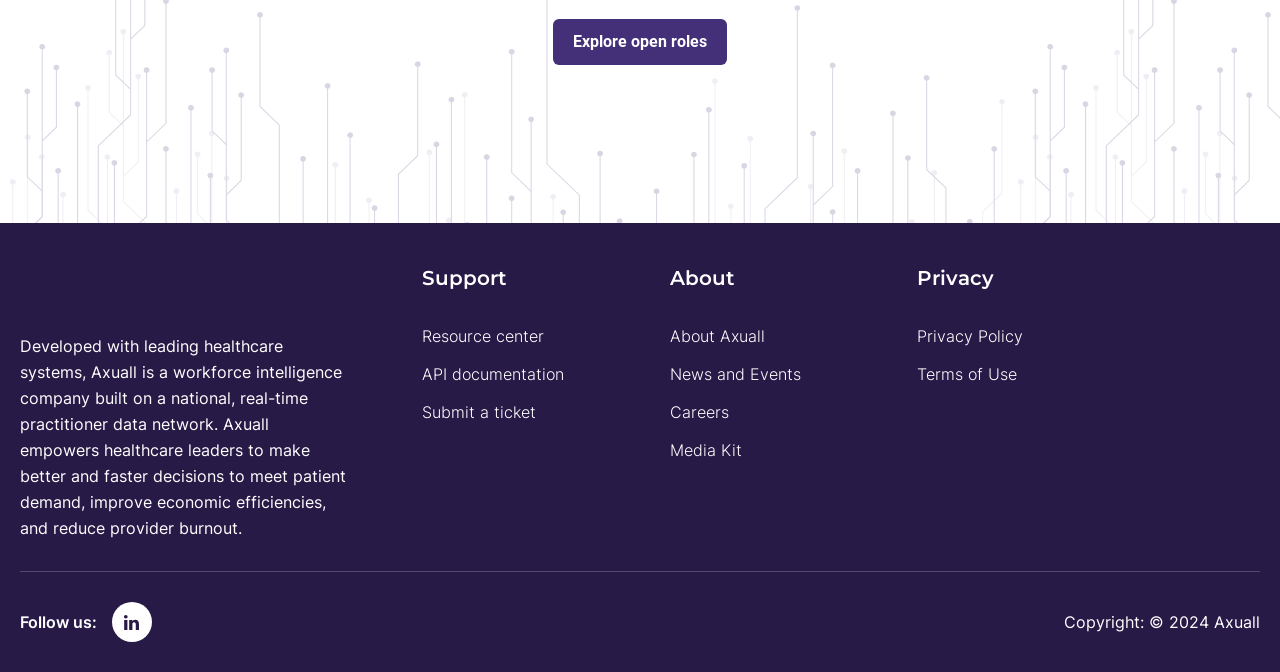Please answer the following question using a single word or phrase: 
What is the purpose of Axuall?

to make better and faster decisions